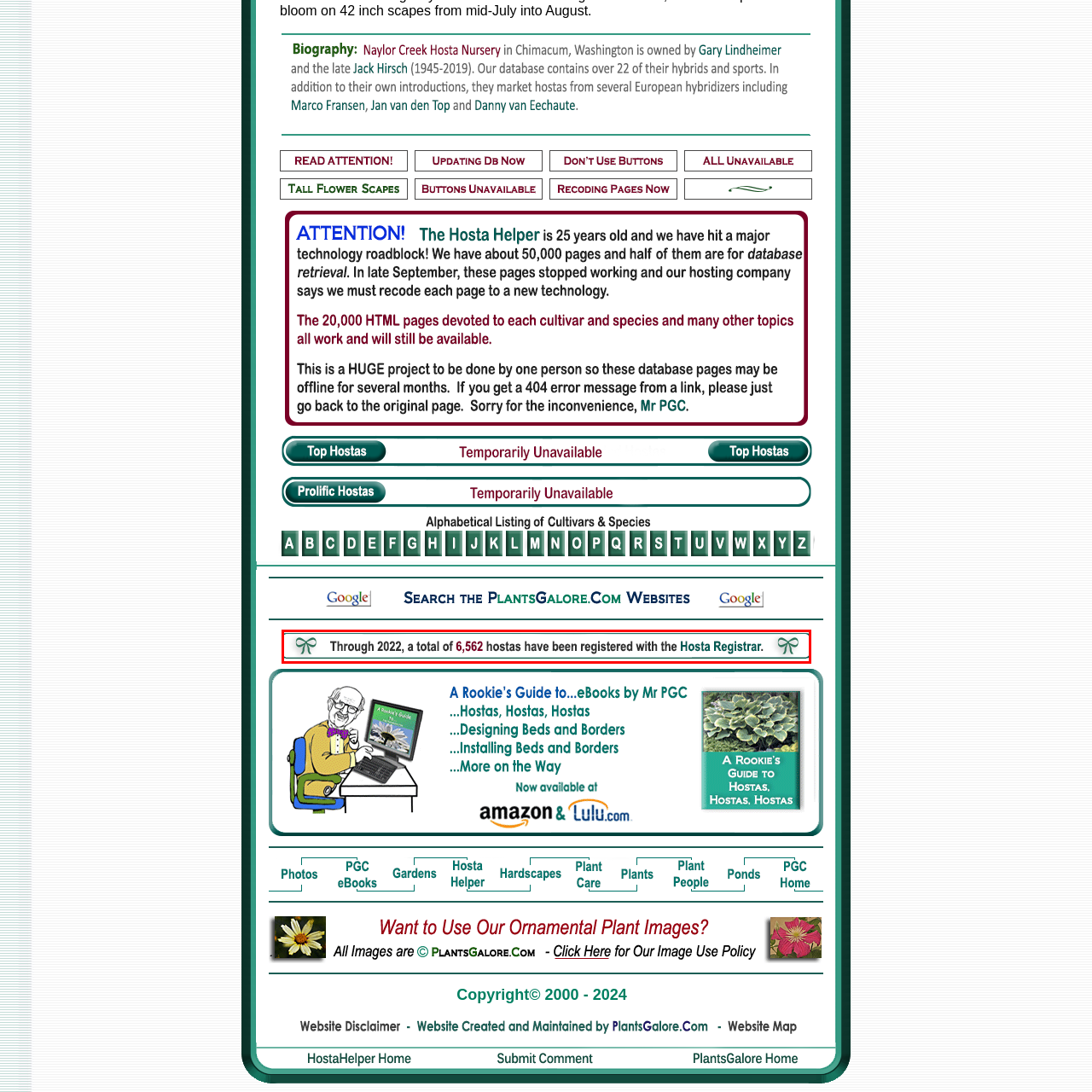Please provide a thorough description of the image inside the red frame.

The image presents an informative banner announcing that, as of 2022, a total of 6,562 hostas have been officially registered with the Hosta Registrar. The text is set against a green border, stylized with decorative ribbons on either side, emphasizing the significance of this horticultural achievement. This announcement highlights the popularity and official recognition of hostas, which are valued plants in gardening and landscaping due to their diverse sizes and striking foliage.